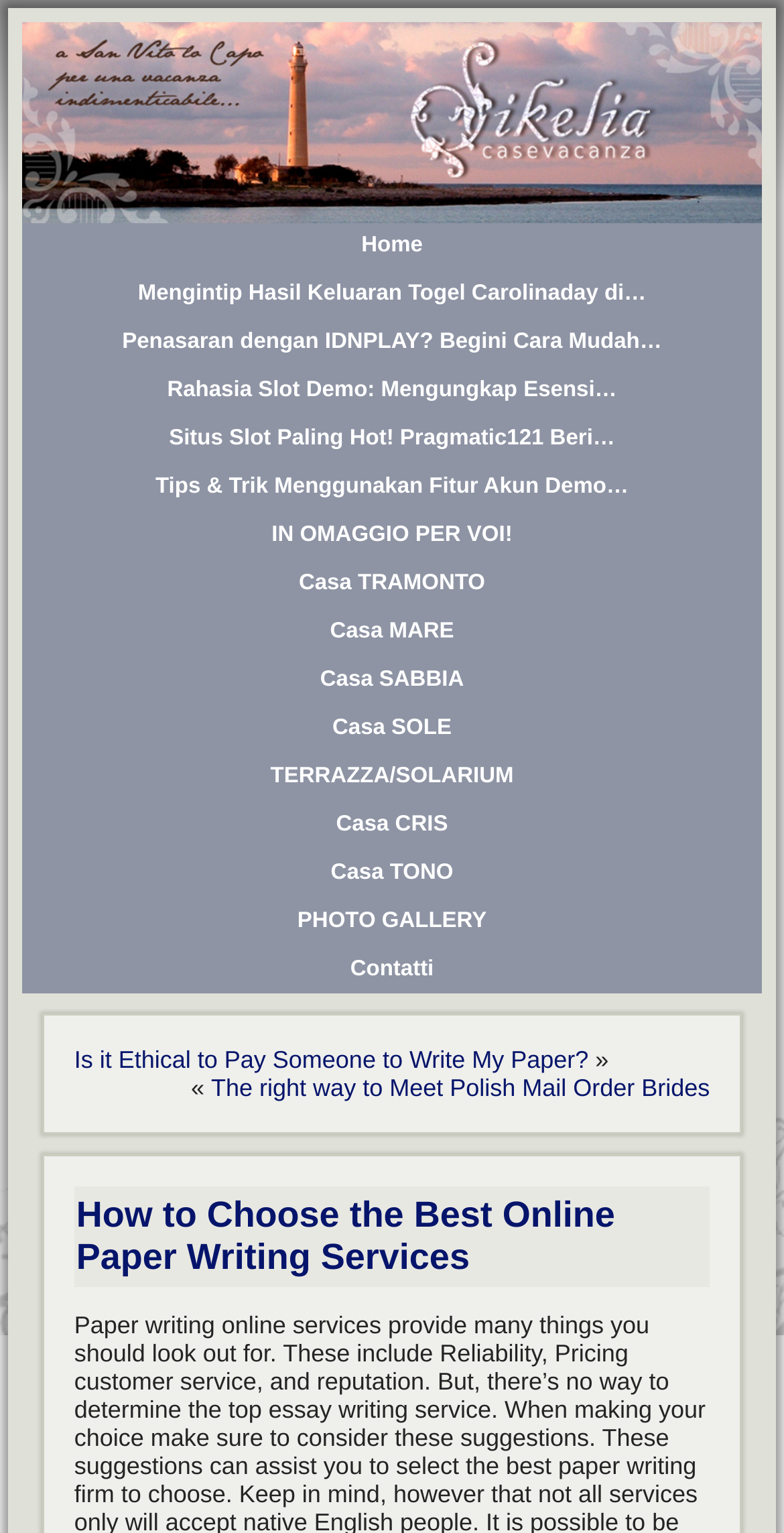Identify the bounding box for the given UI element using the description provided. Coordinates should be in the format (top-left x, top-left y, bottom-right x, bottom-right y) and must be between 0 and 1. Here is the description: IN OMAGGIO PER VOI!

[0.028, 0.334, 0.972, 0.365]